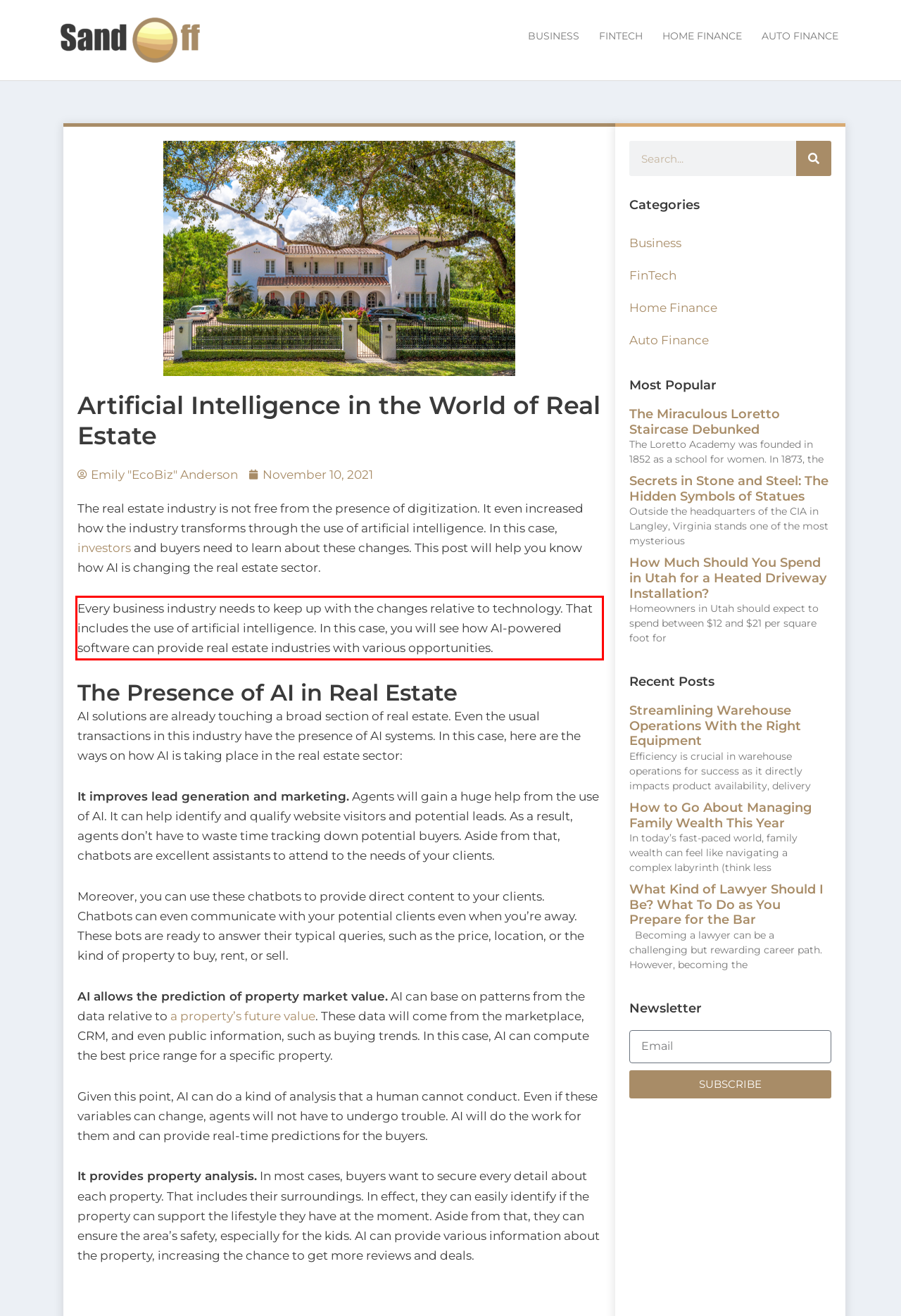Analyze the webpage screenshot and use OCR to recognize the text content in the red bounding box.

Every business industry needs to keep up with the changes relative to technology. That includes the use of artificial intelligence. In this case, you will see how AI-powered software can provide real estate industries with various opportunities.